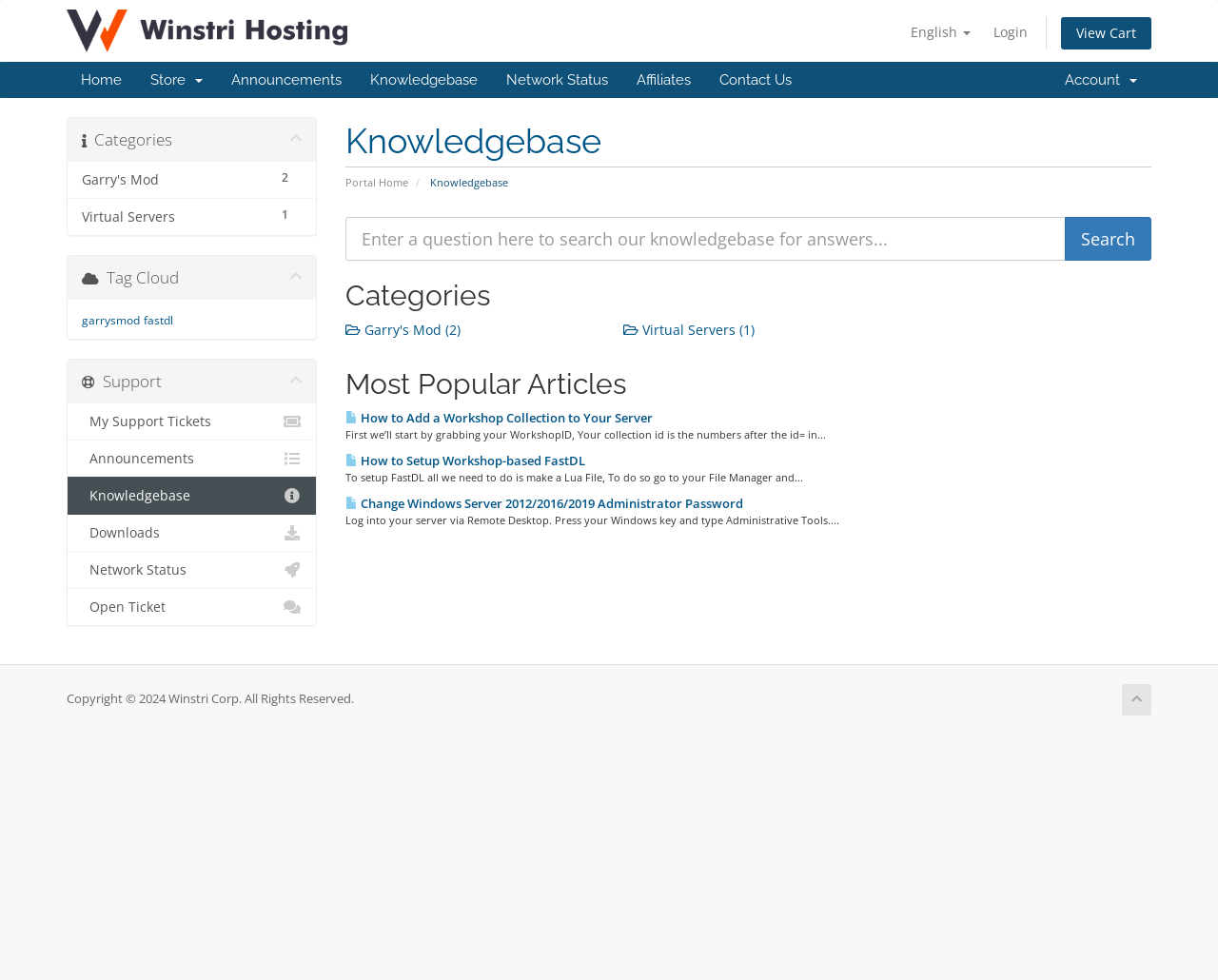How many articles are listed under 'Most Popular Articles'?
Please provide a detailed and comprehensive answer to the question.

Under the 'Most Popular Articles' heading, there are three links listed: 'How to Add a Workshop Collection to Your Server', 'How to Setup Workshop-based FastDL', and 'Change Windows Server 2012/2016/2019 Administrator Password'.